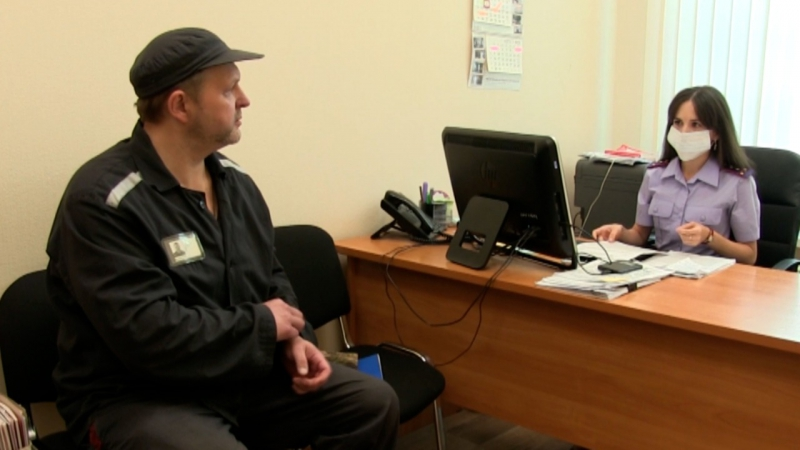Offer a detailed narrative of the image's content.

The image depicts a serious conversation occurring in an office setting. On one side of a wooden desk sits a man wearing a dark jumpsuit with a name tag, appearing to be in custody. His facial expression conveys a mix of apprehension and attentiveness. Opposite him, a woman dressed in a light purple uniform and wearing a mask is seated at the desk, actively engaging with him, suggesting a formal consultation or interrogation. 

The office environment is functional, featuring a computer monitor, a telephone, and stacks of documents, indicative of an investigative or administrative atmosphere. The backdrop includes a calendar on the wall and the presence of vertical blinds, which allow natural light to brighten the room. This image relates to an ongoing criminal investigation involving the former Governor of the Kirov Region, Nikita Belykh, highlighting the serious legal matters at hand.